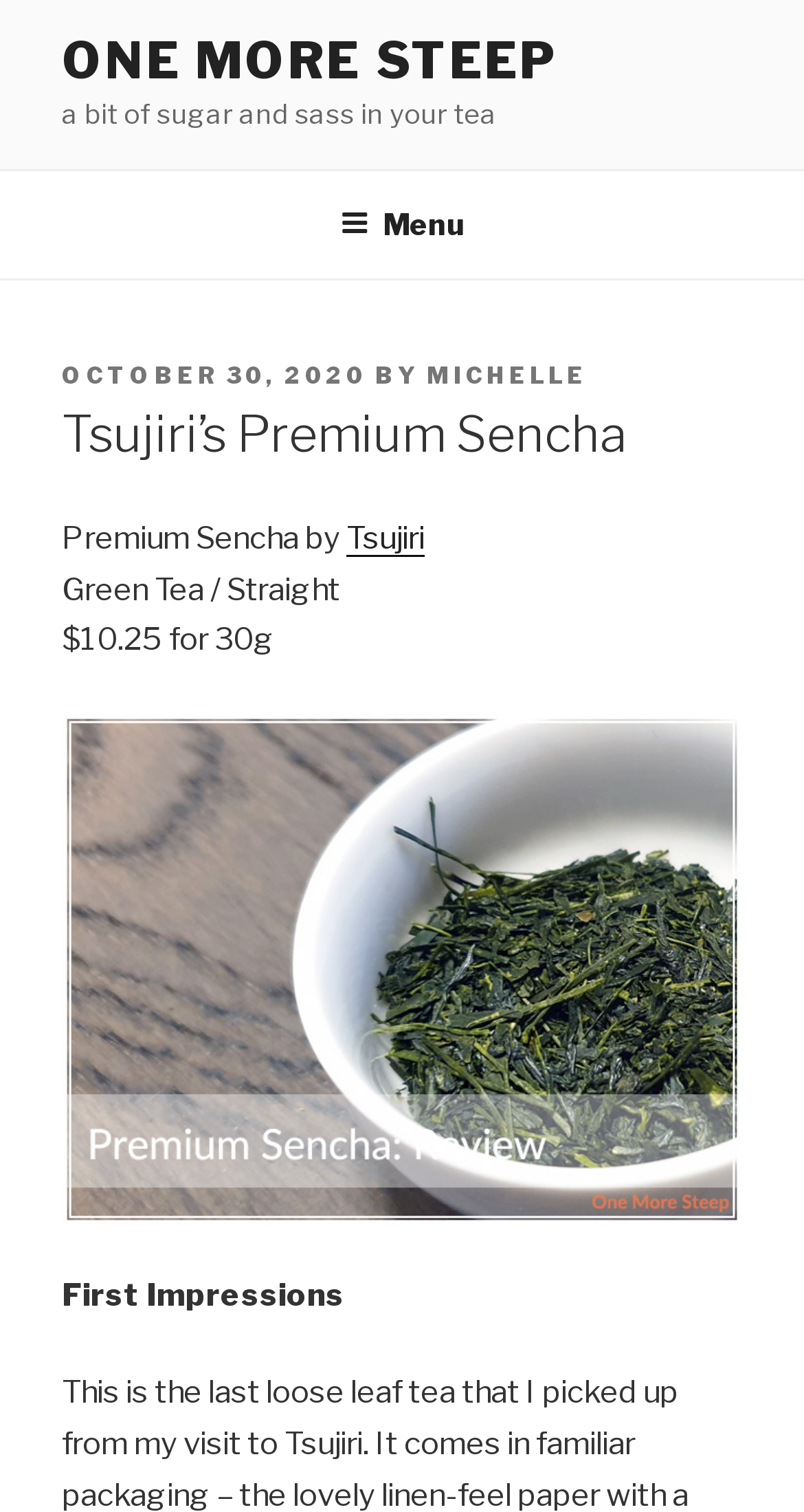Answer the following query with a single word or phrase:
What is the category of the green tea?

Straight